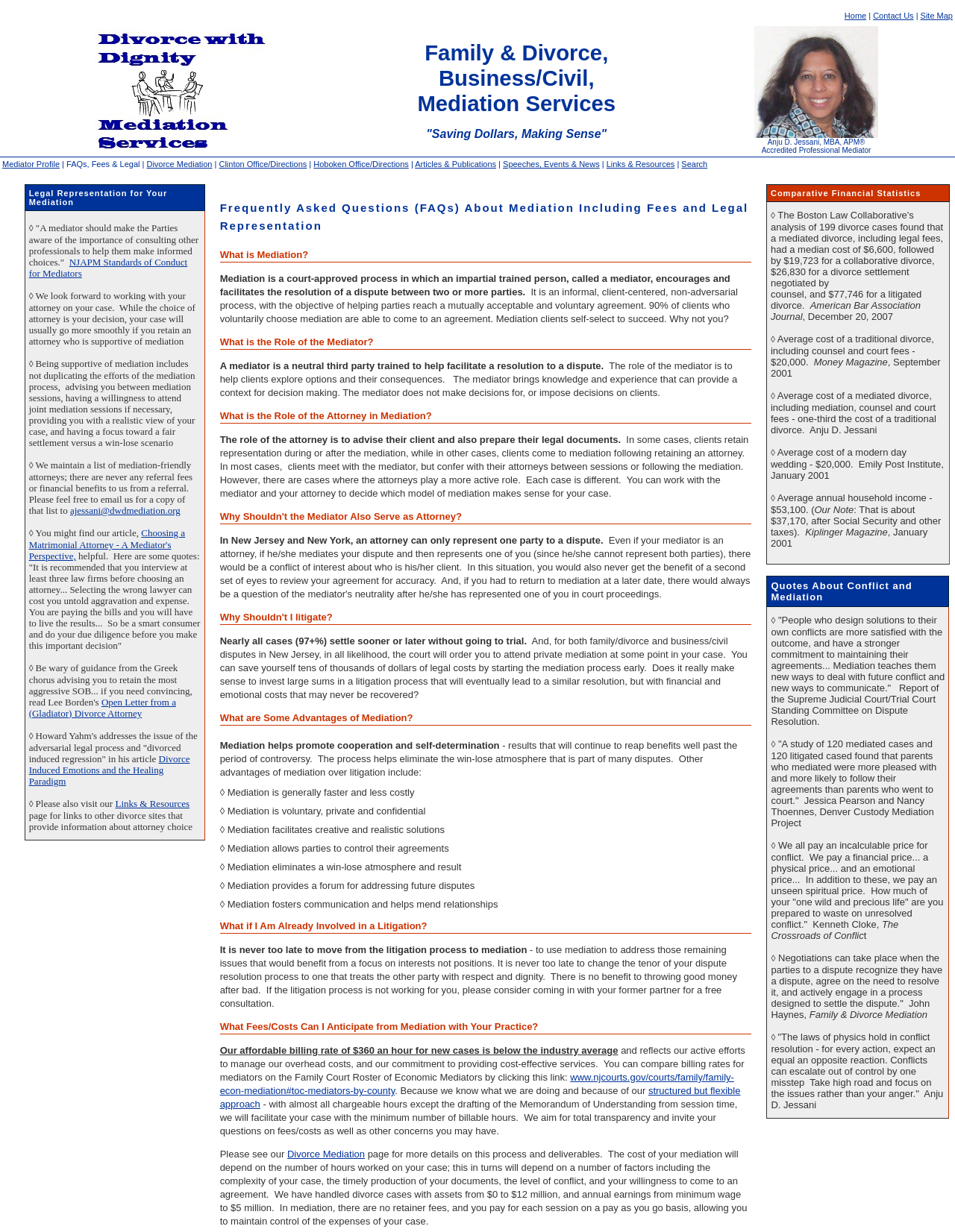Generate a thorough caption that explains the contents of the webpage.

This webpage appears to be a resource for individuals seeking information on divorce mediation, specifically the process and benefits of mediation. At the top of the page, there is a navigation menu with links to various sections, including "Mediator Profile", "FAQs, Fees & Legal", "Divorce Mediation", and others.

Below the navigation menu, there is a section with a heading "Frequently Asked Questions (FAQs) About Mediation Including Fees and Legal Representation". This section is divided into several subheadings, each addressing a specific question or topic related to mediation, such as "What is Mediation?", "What is the Role of the Mediator?", "What is the Role of the Attorney in Mediation?", and others.

Each subheading is followed by a brief paragraph or two of text that provides information and answers to the corresponding question. The text is written in a clear and concise manner, making it easy to understand for individuals who may not be familiar with the mediation process.

Throughout the page, there are also several links to external resources, such as articles and websites, that provide additional information on related topics. Additionally, there are images and icons scattered throughout the page, which appear to be decorative and do not contain any relevant information.

At the bottom of the page, there is a section with a heading "What Fees/Costs Can I Anticipate from Mediation with Your Practice?", which provides information on the billing rate for mediation services offered by the practice.

Overall, the webpage is well-organized and easy to navigate, making it a useful resource for individuals seeking information on divorce mediation.